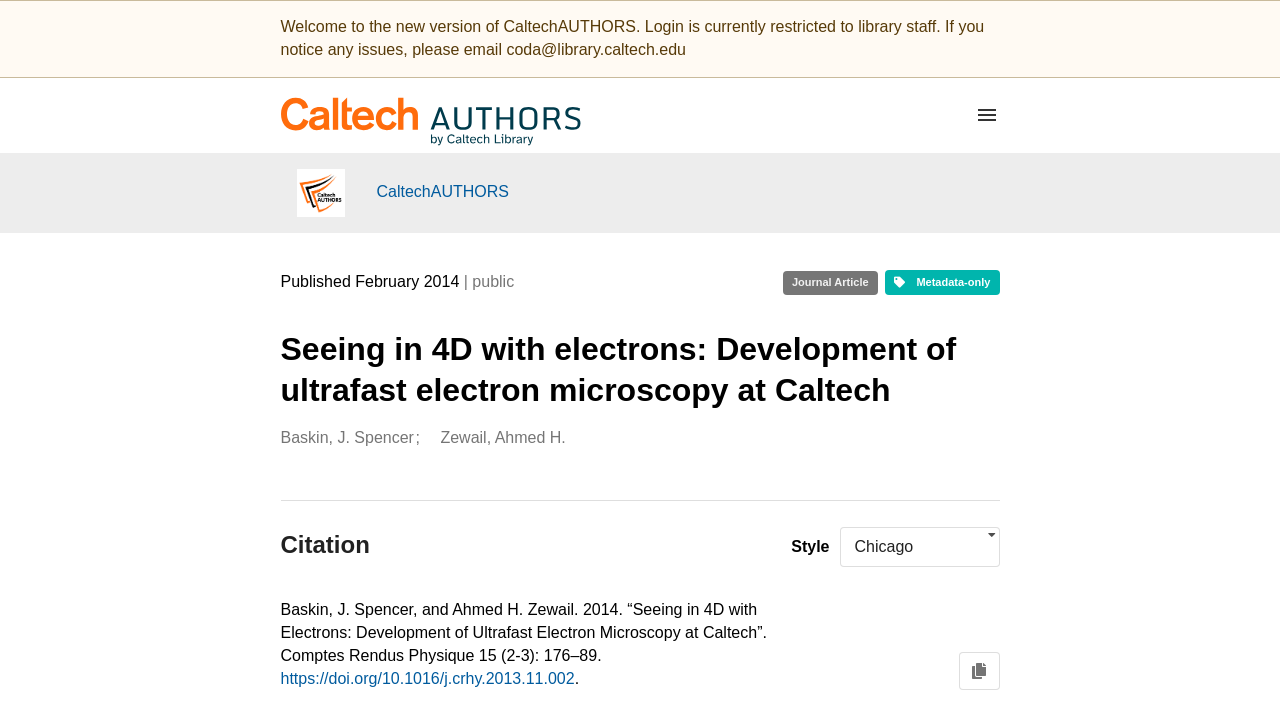Please determine the bounding box coordinates of the element's region to click for the following instruction: "share a link to this post".

None